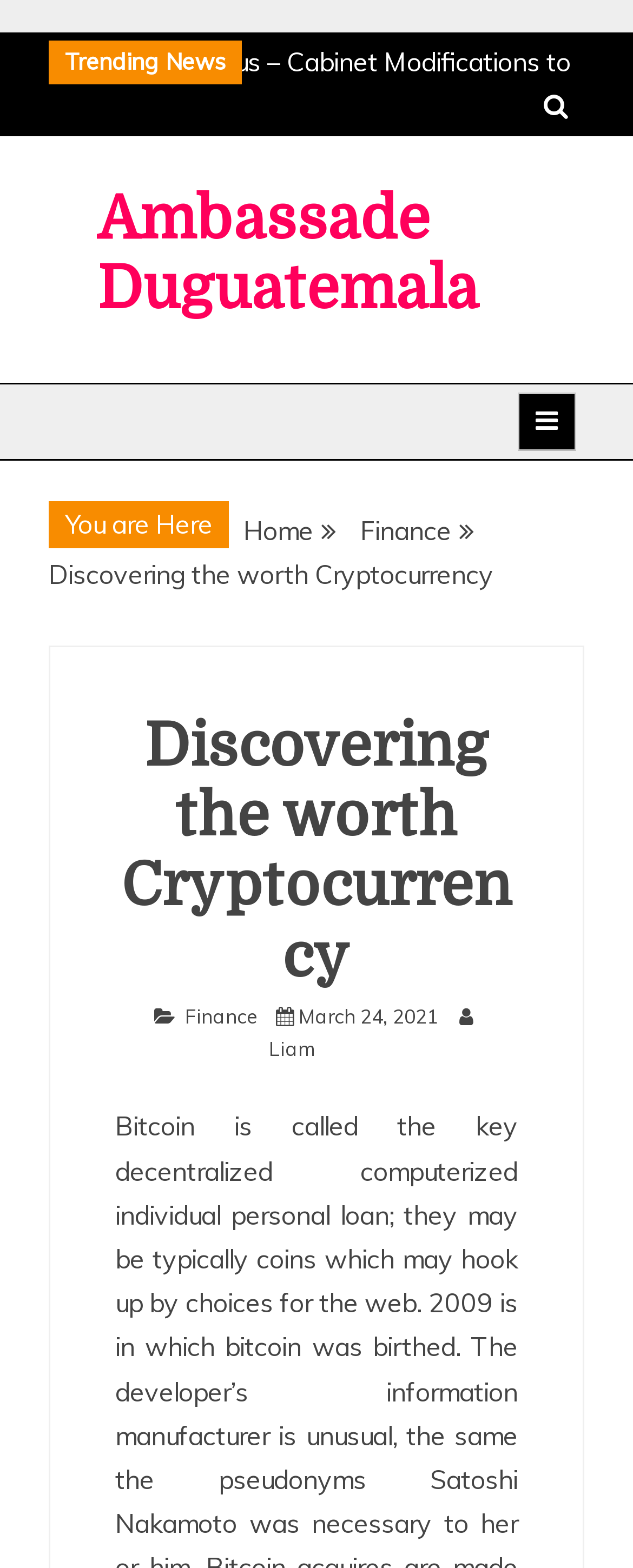Find the UI element described as: "March 24, 2021April 1, 2021" and predict its bounding box coordinates. Ensure the coordinates are four float numbers between 0 and 1, [left, top, right, bottom].

[0.472, 0.64, 0.692, 0.656]